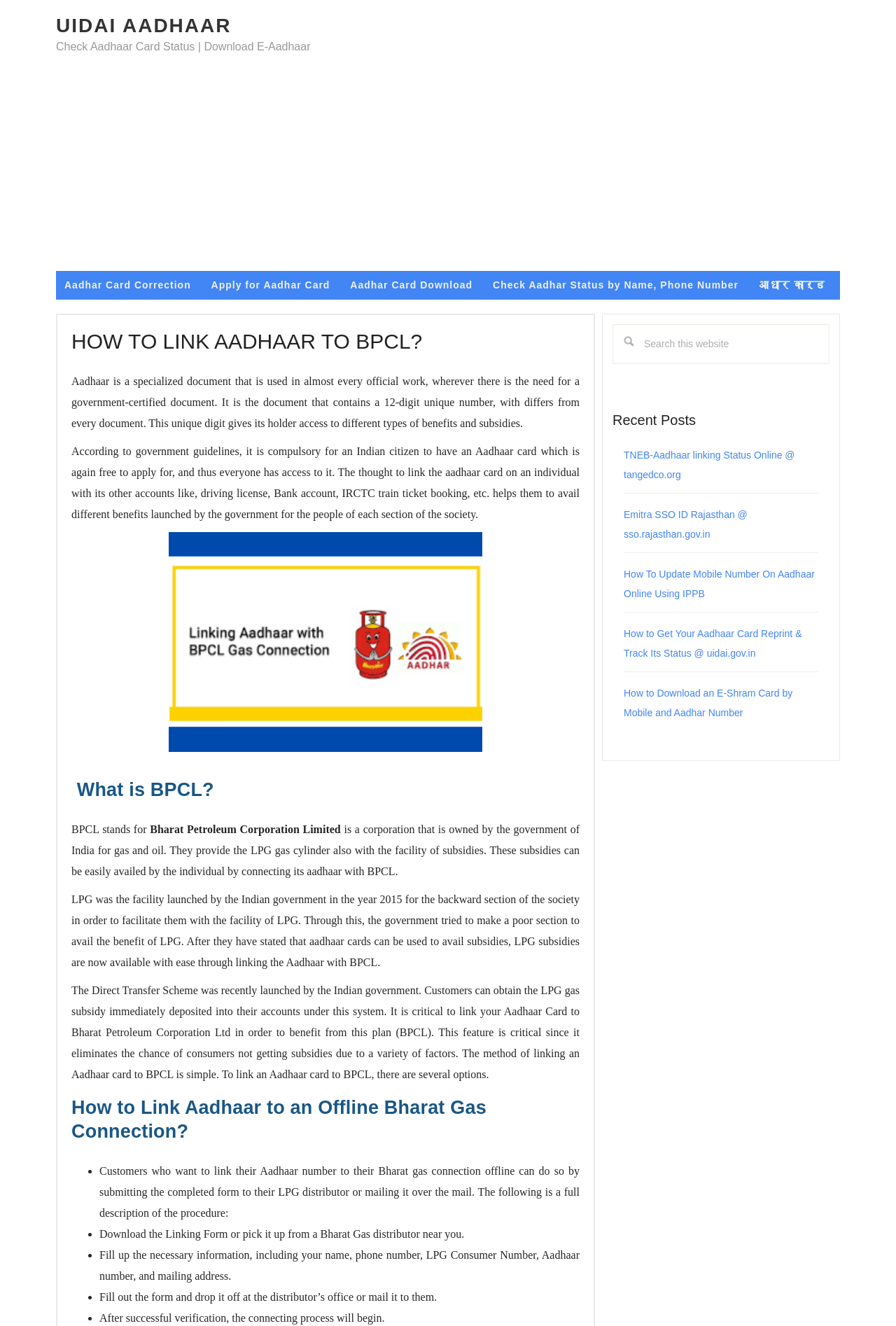How can customers link their Aadhaar number to their Bharat gas connection offline? Observe the screenshot and provide a one-word or short phrase answer.

By submitting a completed form